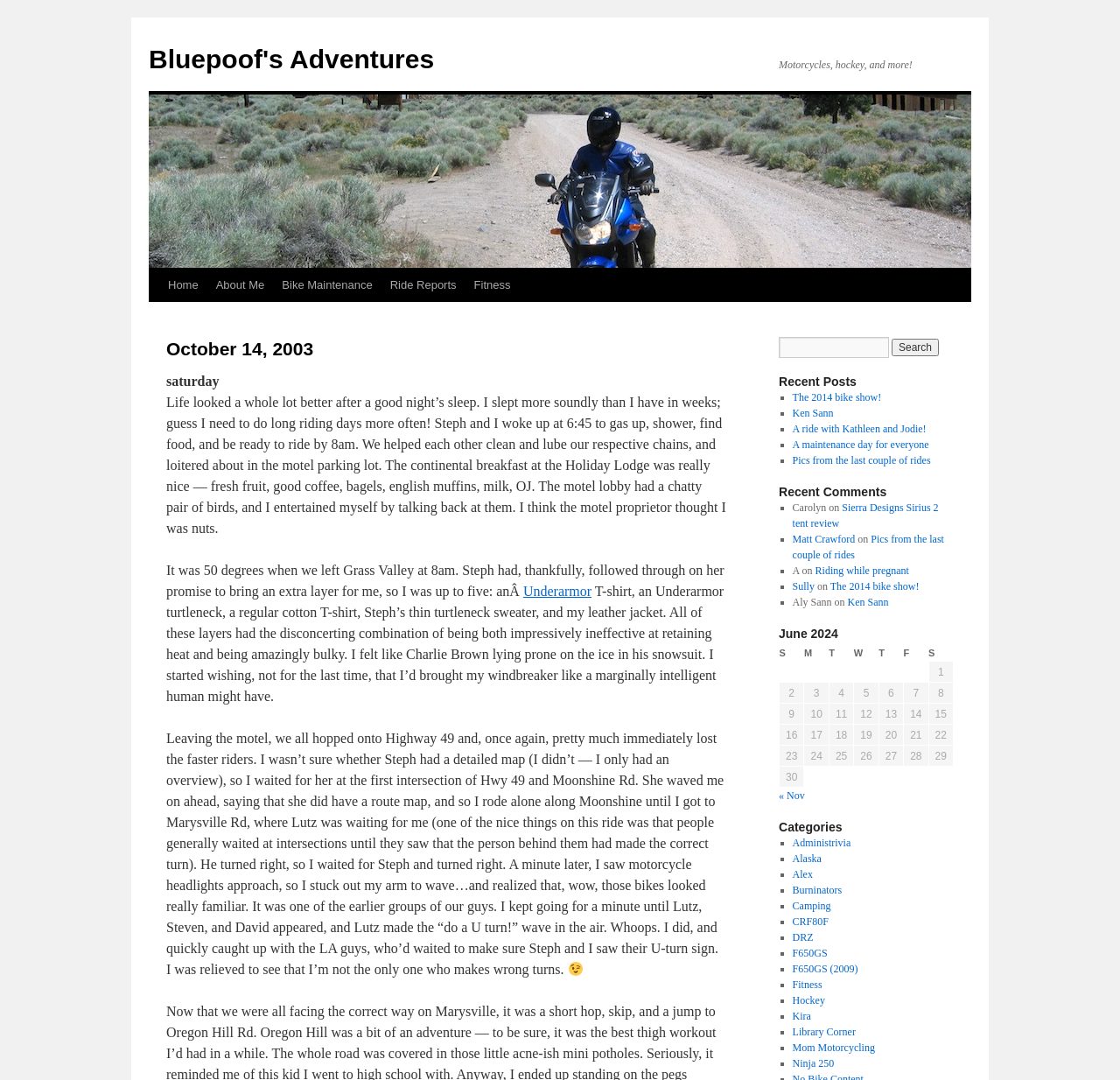What is the brand of the turtleneck sweater the author is wearing?
Using the image as a reference, answer the question in detail.

The author mentions 'an Underarmor turtleneck' as one of the layers they are wearing, indicating the brand of the sweater.